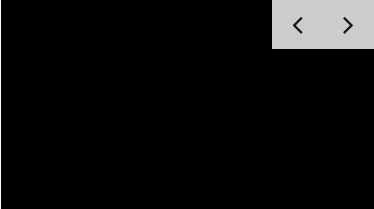What is the purpose of the navigation arrows?
Answer the question with a single word or phrase derived from the image.

To navigate through a gallery